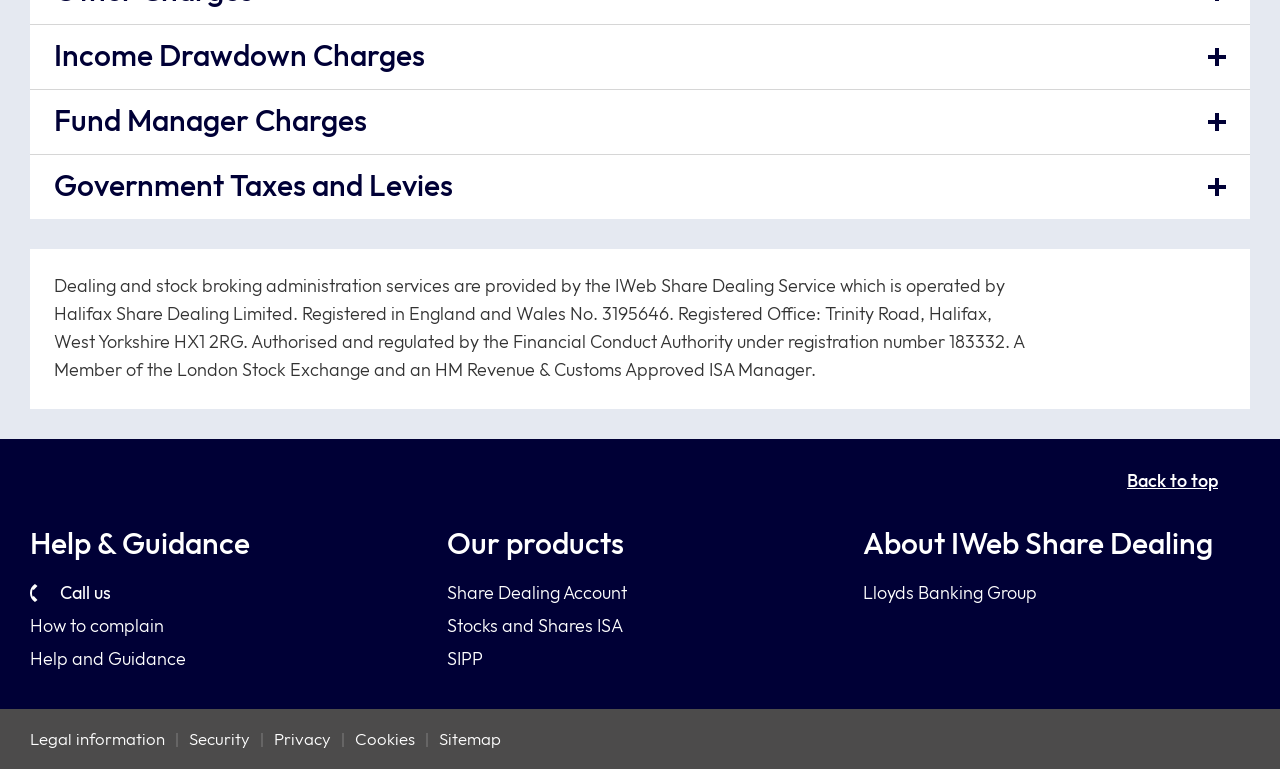What is the purpose of the expandable sections?
Answer the question with just one word or phrase using the image.

To show or hide content